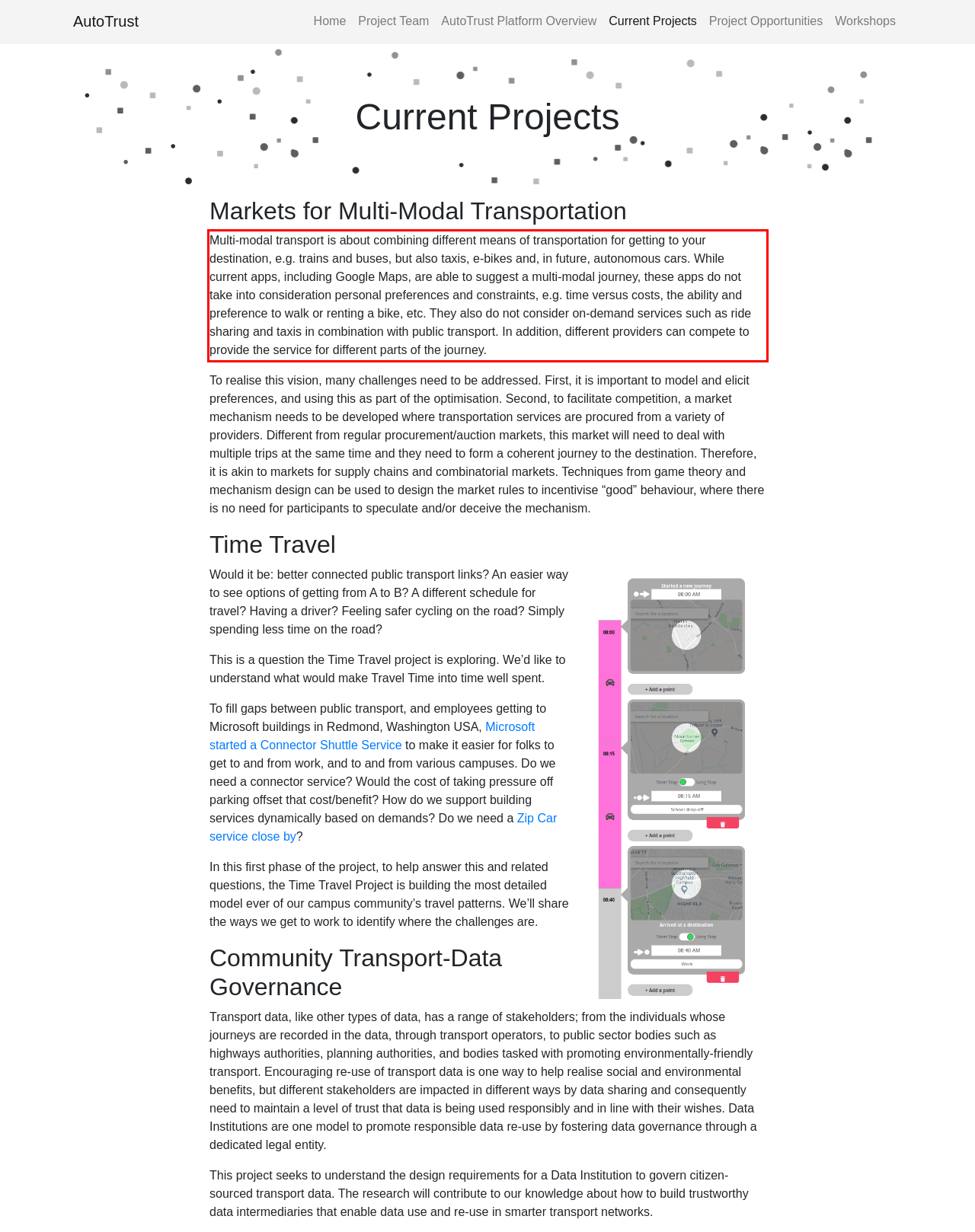Please identify and extract the text from the UI element that is surrounded by a red bounding box in the provided webpage screenshot.

Multi-modal transport is about combining different means of transportation for getting to your destination, e.g. trains and buses, but also taxis, e-bikes and, in future, autonomous cars. While current apps, including Google Maps, are able to suggest a multi-modal journey, these apps do not take into consideration personal preferences and constraints, e.g. time versus costs, the ability and preference to walk or renting a bike, etc. They also do not consider on-demand services such as ride sharing and taxis in combination with public transport. In addition, different providers can compete to provide the service for different parts of the journey.